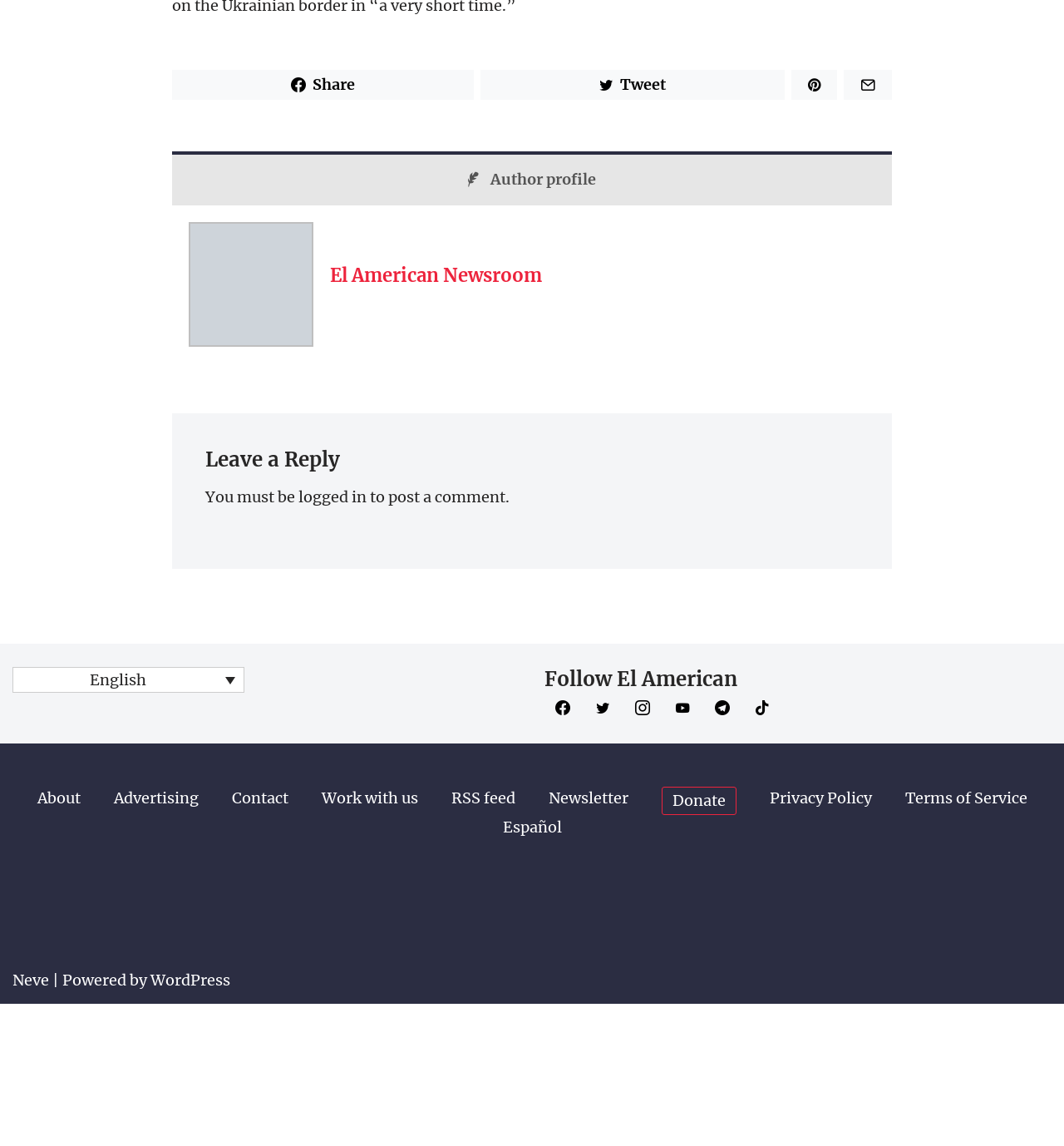Identify the bounding box coordinates of the region I need to click to complete this instruction: "View WordPress website".

[0.141, 0.234, 0.216, 0.251]